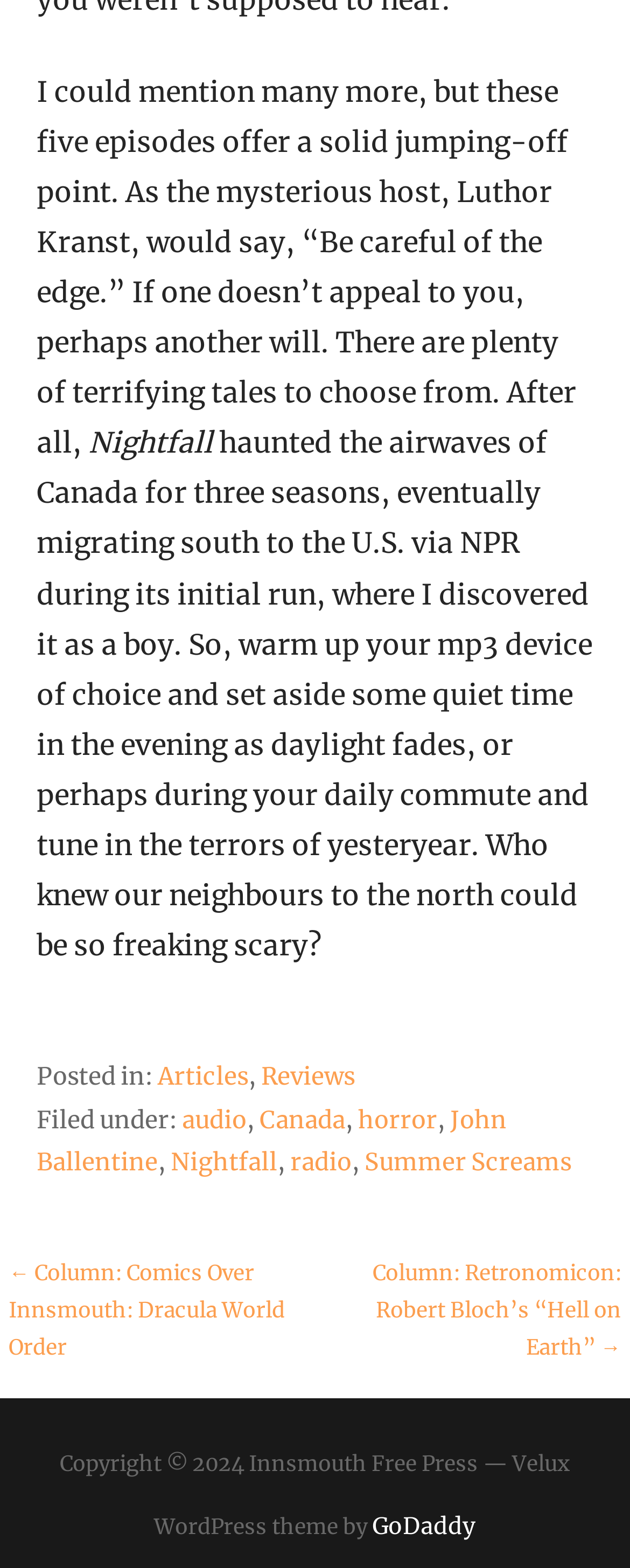Pinpoint the bounding box coordinates of the element you need to click to execute the following instruction: "Explore Garden Hammocks". The bounding box should be represented by four float numbers between 0 and 1, in the format [left, top, right, bottom].

None